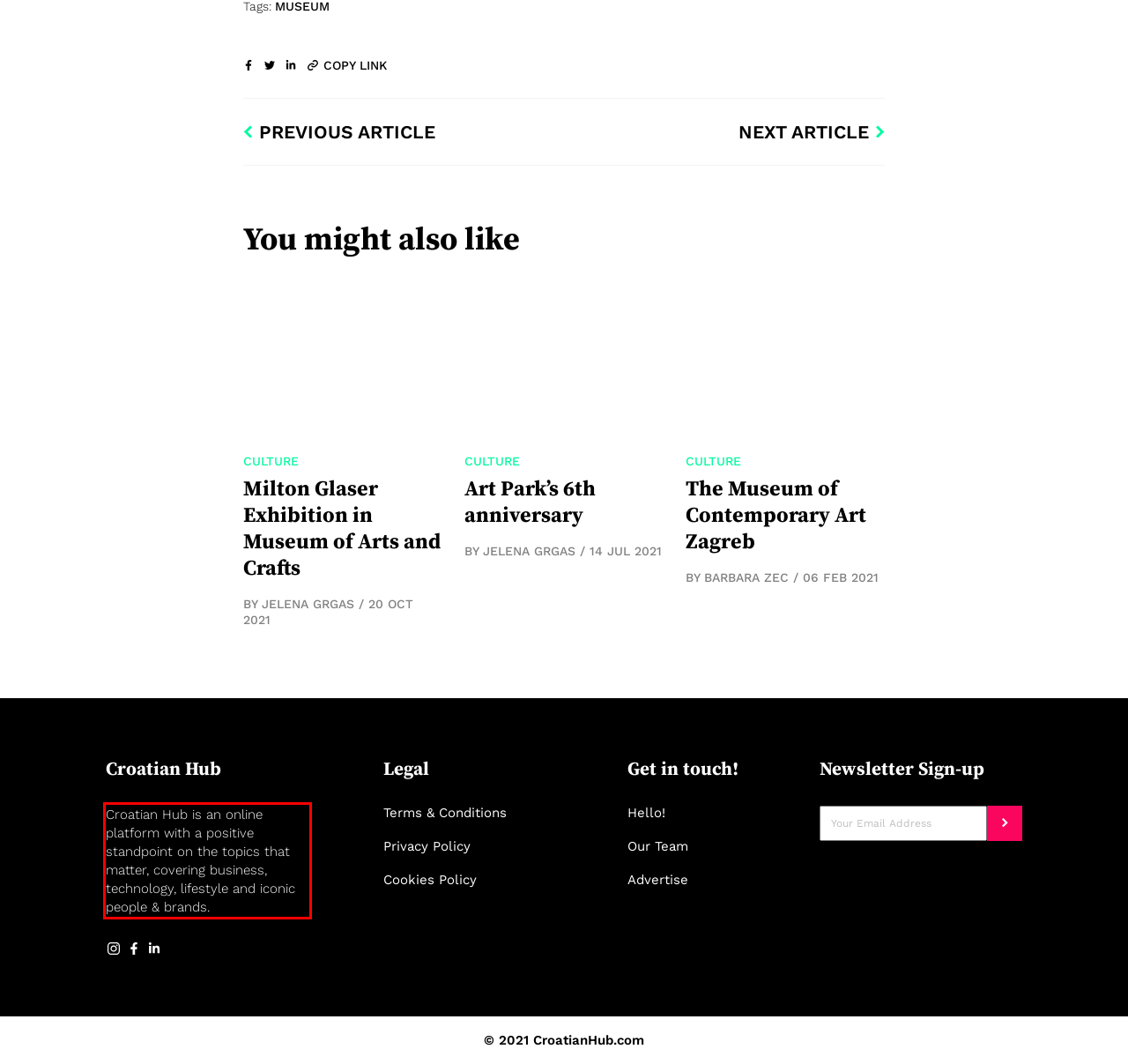You have a screenshot of a webpage with a red bounding box. Identify and extract the text content located inside the red bounding box.

Croatian Hub is an online platform with a positive standpoint on the topics that matter, covering business, technology, lifestyle and iconic people & brands.